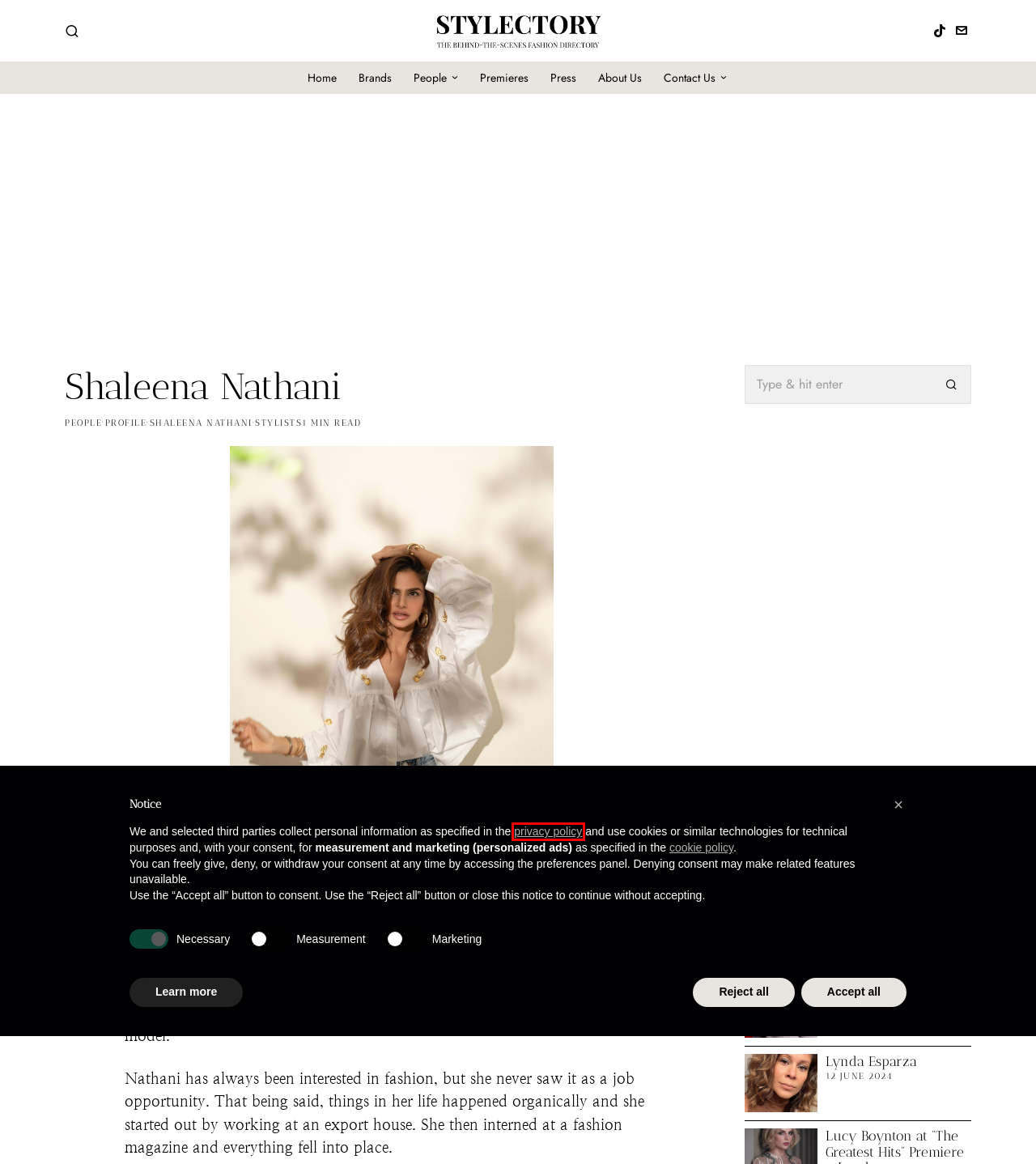You are looking at a webpage screenshot with a red bounding box around an element. Pick the description that best matches the new webpage after interacting with the element in the red bounding box. The possible descriptions are:
A. Stylists Archives - Stylectory
B. Shaleena Nathani Archives - Stylectory
C. Dwyane Wade at MET Gala 2024
D. Press
E. People Archives - Stylectory
F. Lucy Boynton at "The Greatest Hits" Premiere - London
G. Terms and Conditions of www.stylectory.net
H. Privacy Policy of www.stylectory.net

H